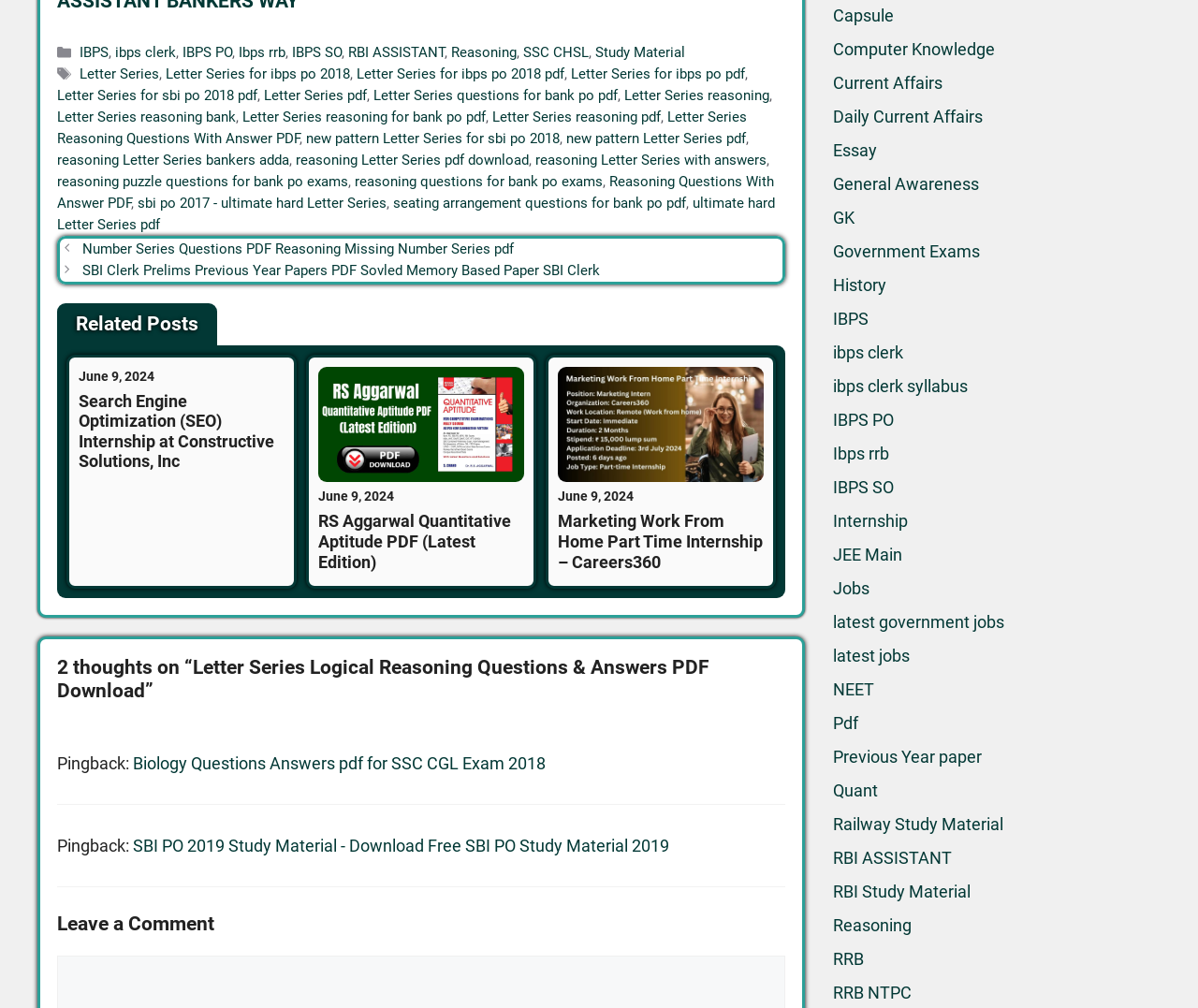Use the information in the screenshot to answer the question comprehensively: What is the date of the post 'RS Aggarwal Quantitative Aptitude PDF (Latest Edition)'?

The date of the post 'RS Aggarwal Quantitative Aptitude PDF (Latest Edition)' is June 9, 2024, as indicated by the time element [865] StaticText 'June 9, 2024'.